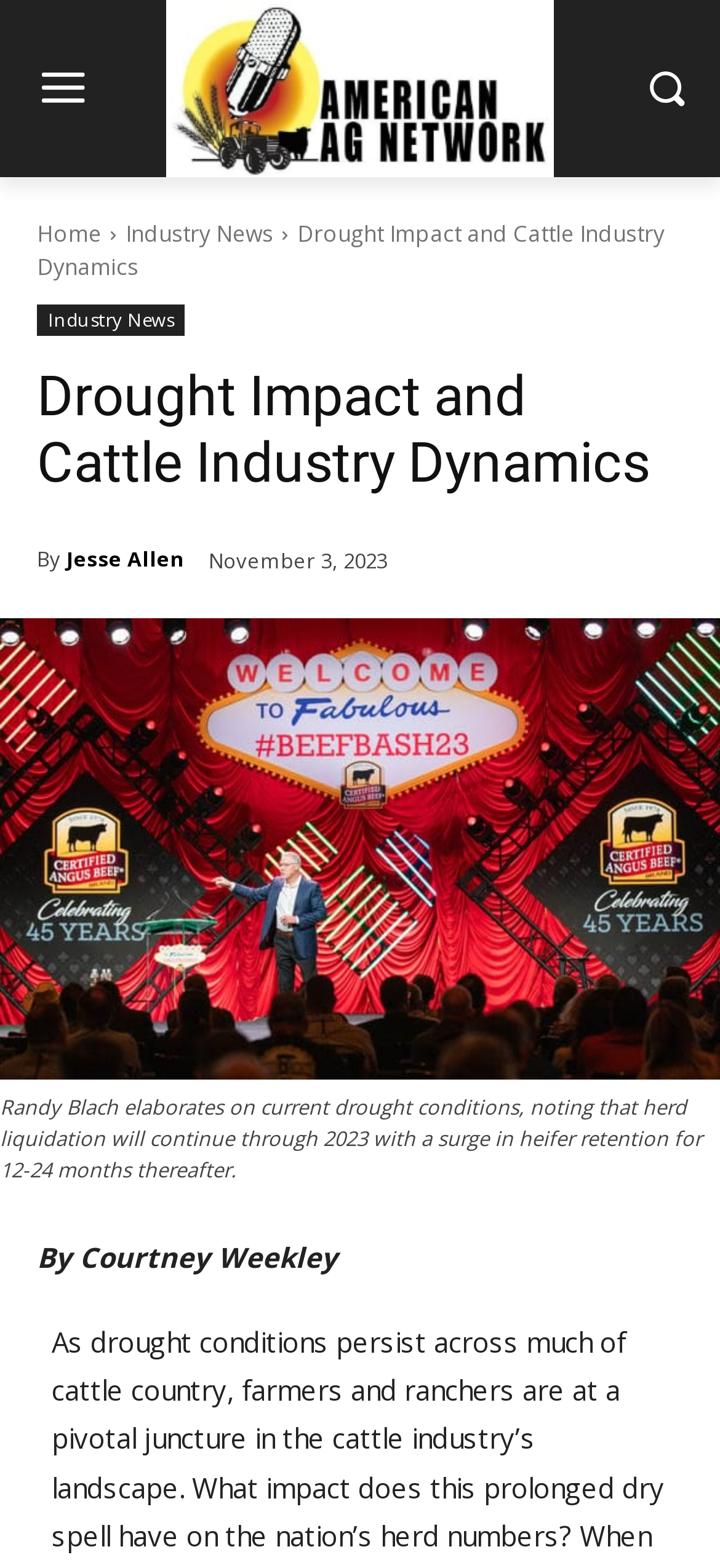What is the topic of the figure?
Please answer the question as detailed as possible based on the image.

I found the topic by reading the figcaption which mentions 'current drought conditions' and 'herd liquidation'.